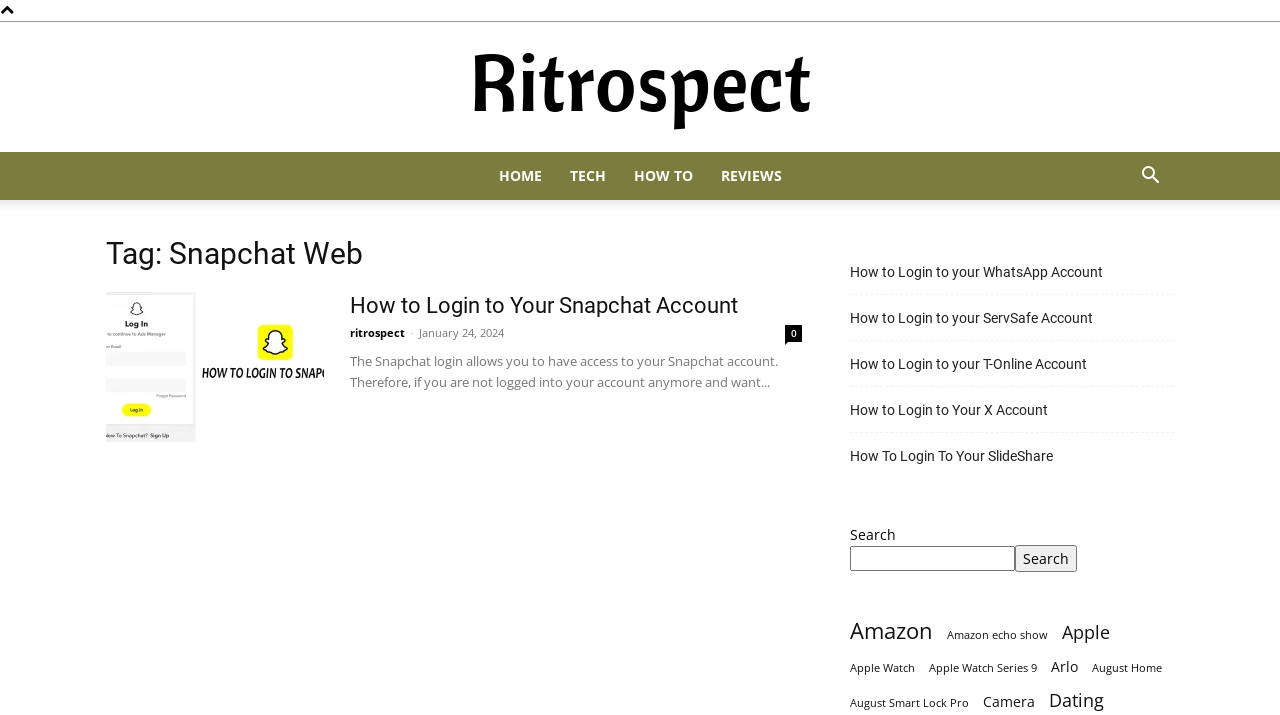Identify and provide the text of the main header on the webpage.

Tag: Snapchat Web